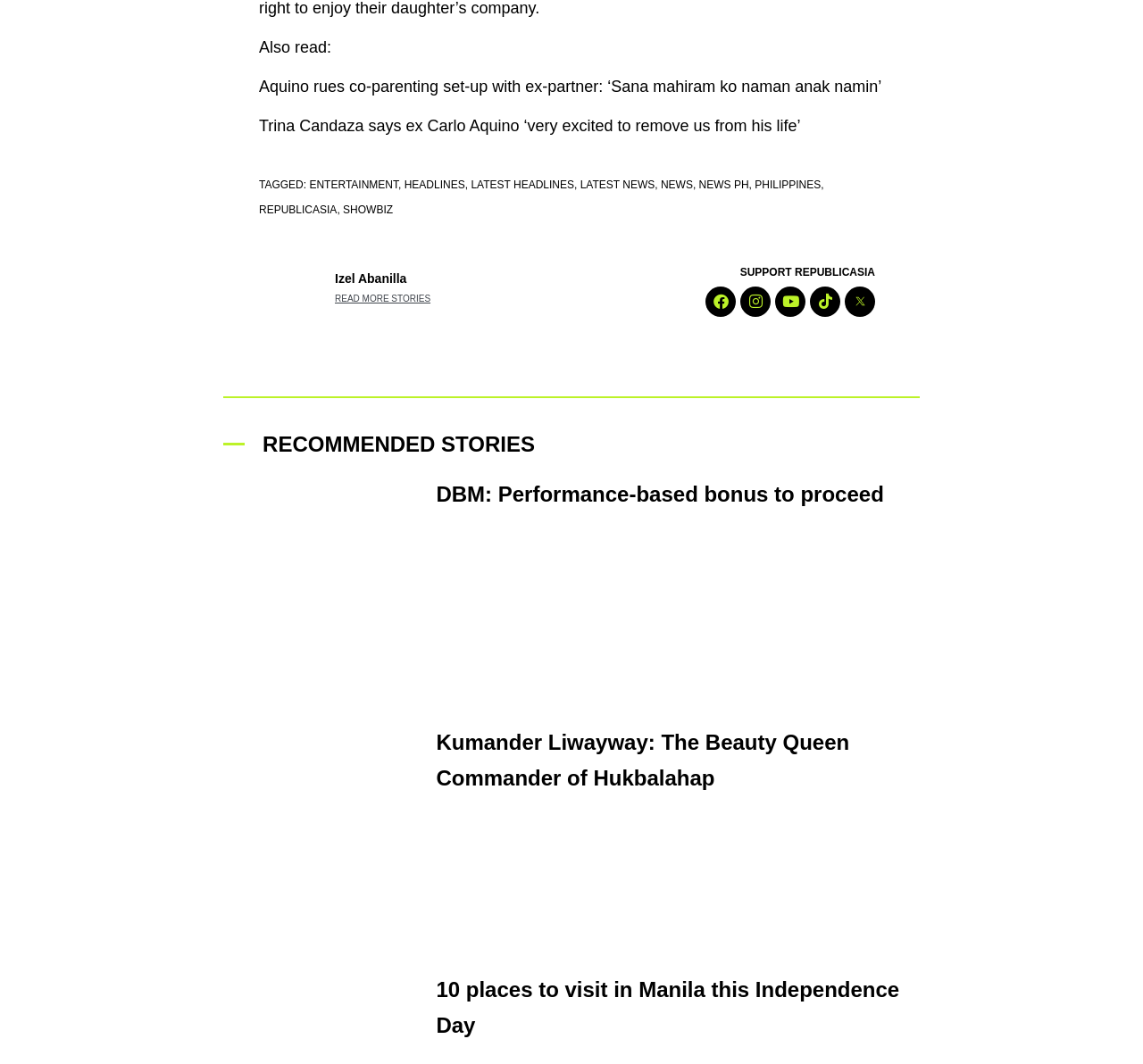What is the social media platform represented by the icon with the link 'Tiktok '?
Using the information from the image, give a concise answer in one word or a short phrase.

Tiktok